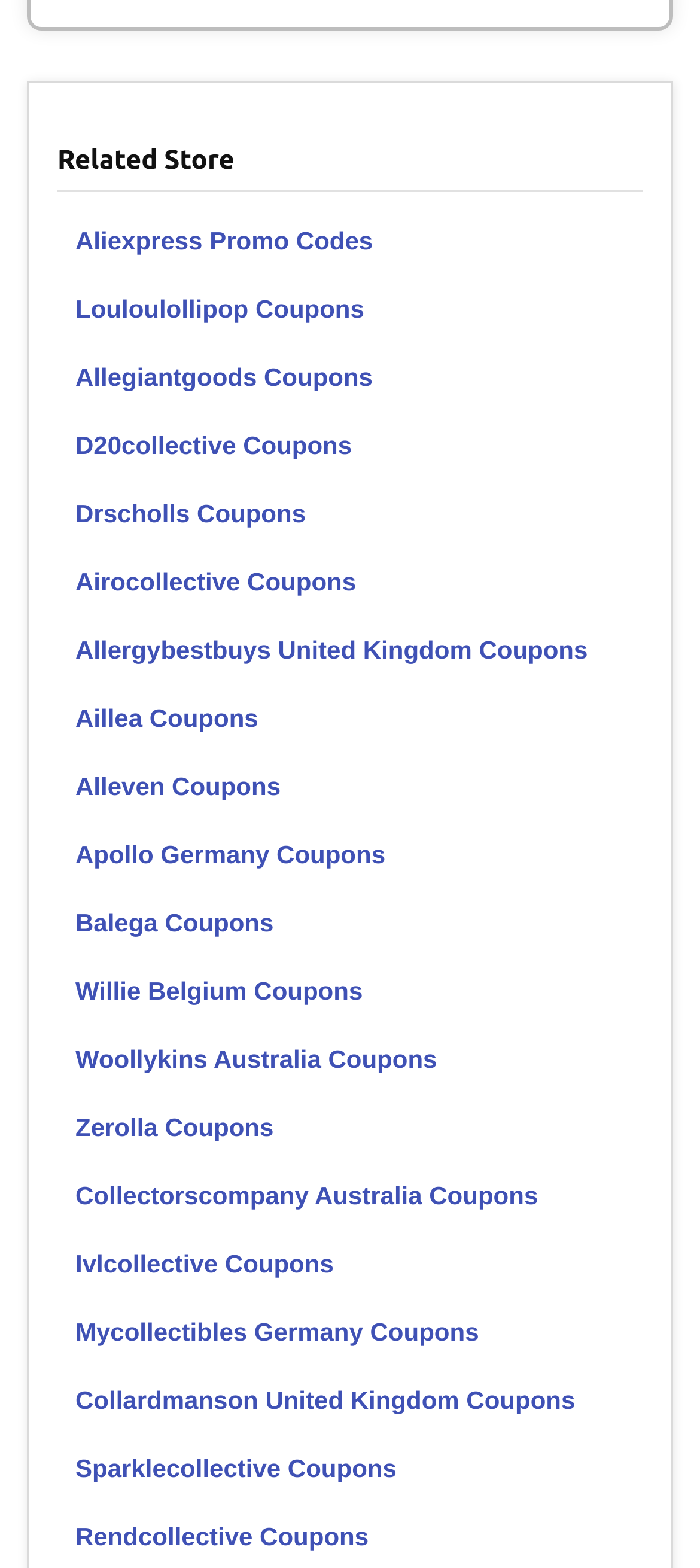Please provide a one-word or phrase answer to the question: 
What is the last store listed on the webpage?

Sparklecollective